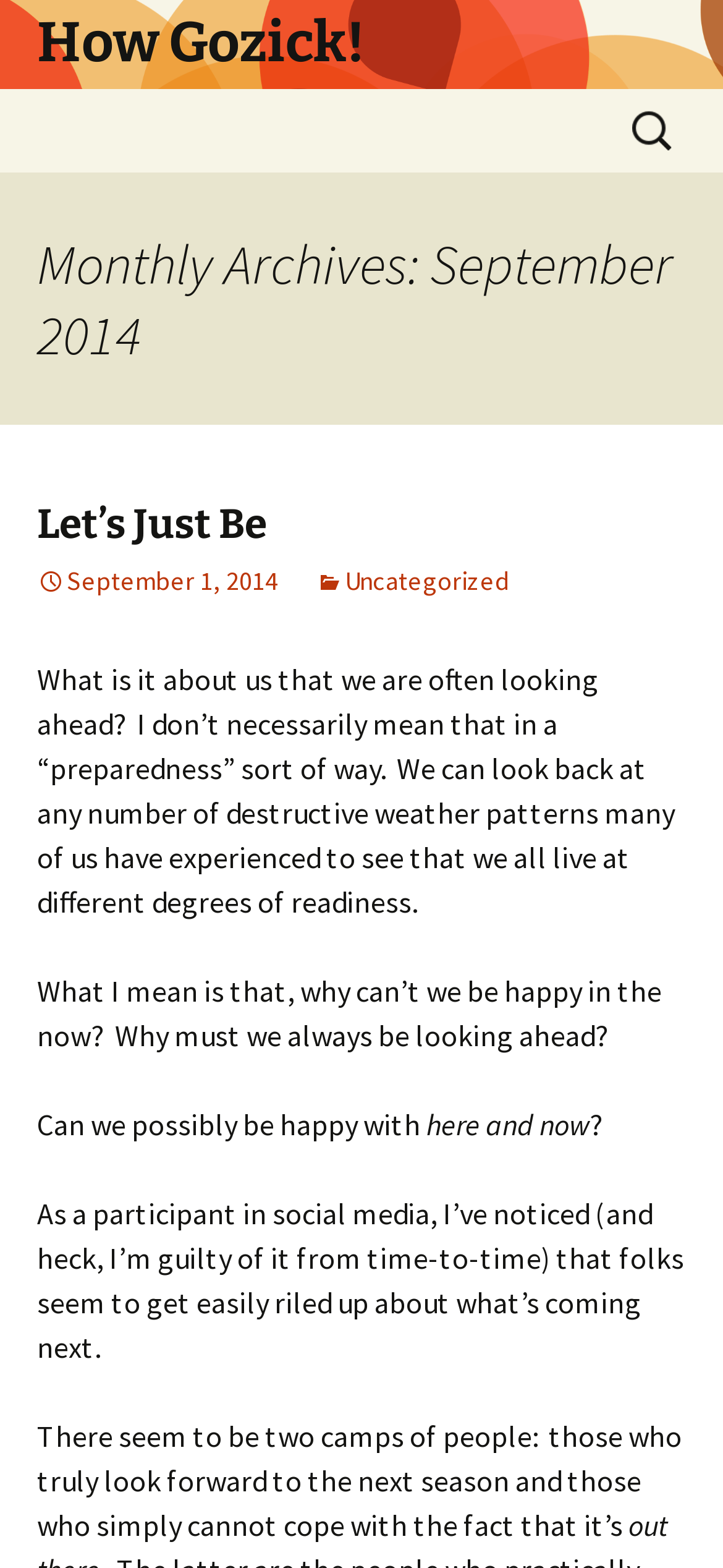Using the details in the image, give a detailed response to the question below:
How many paragraphs are in the first article?

I counted the number of StaticText elements that are children of the HeaderAsNonLandmark element, which represents the first article. I found 4 StaticText elements, indicating that there are 4 paragraphs in the first article.